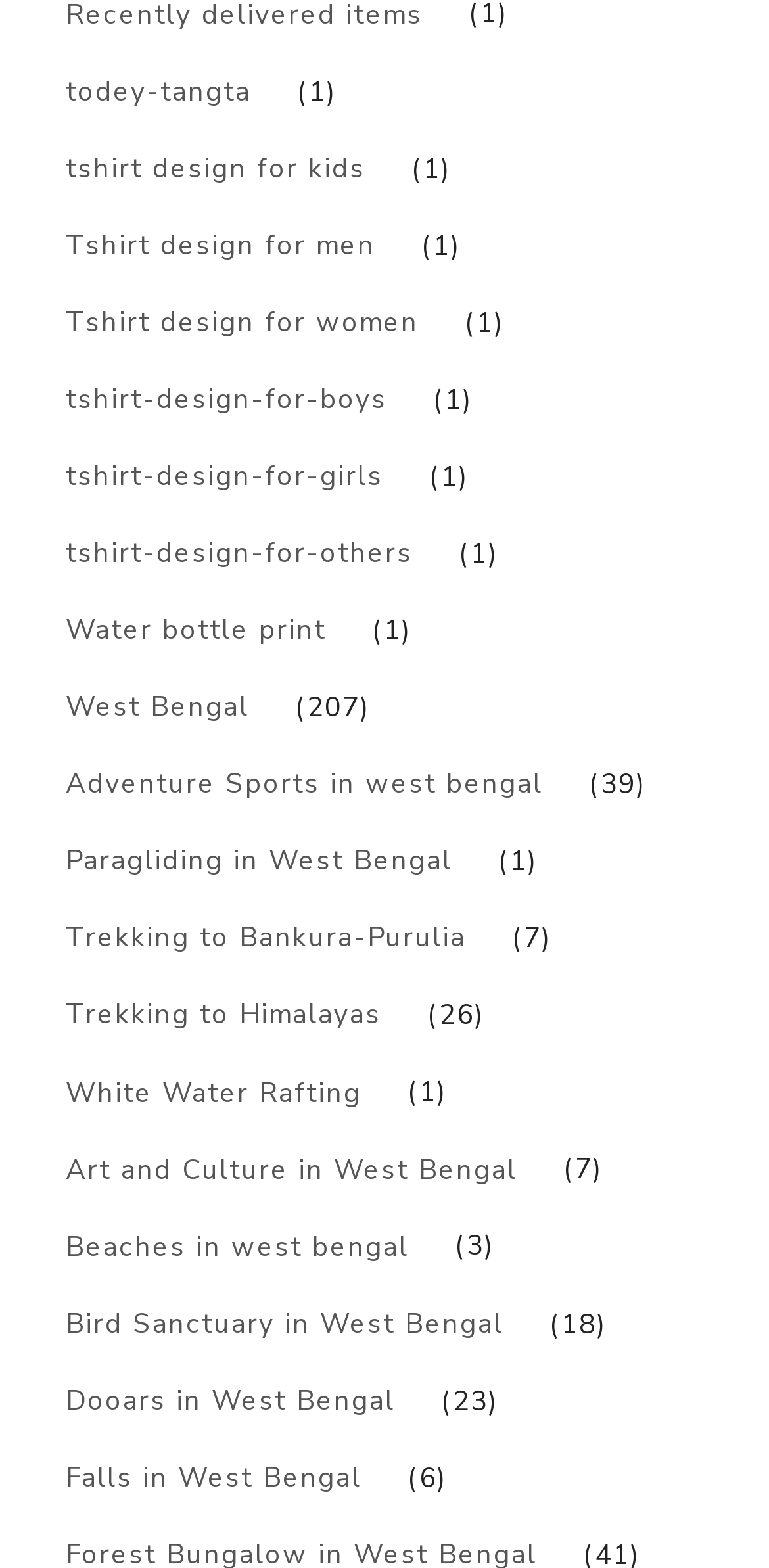Give a one-word or phrase response to the following question: What is the category of 'Paragliding in West Bengal'?

Adventure Sports